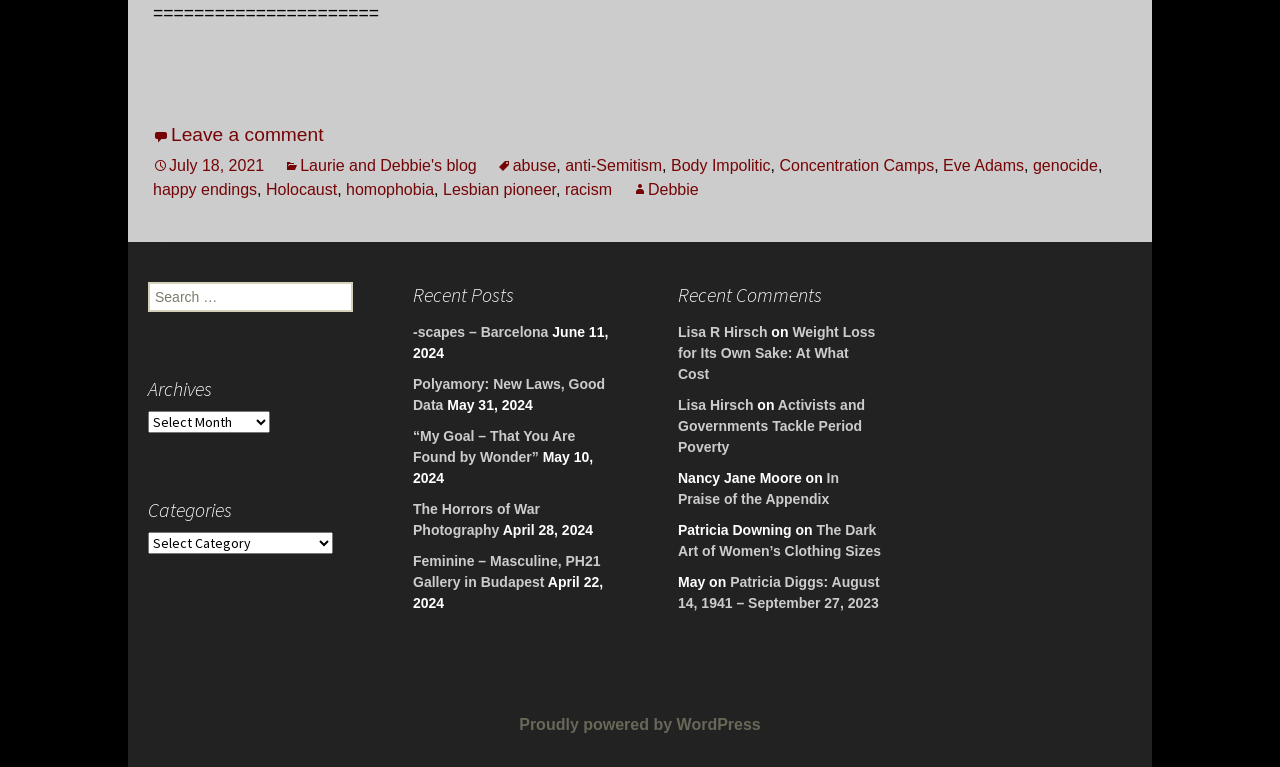Please identify the bounding box coordinates of the clickable area that will fulfill the following instruction: "View recent posts". The coordinates should be in the format of four float numbers between 0 and 1, i.e., [left, top, right, bottom].

[0.323, 0.368, 0.483, 0.4]